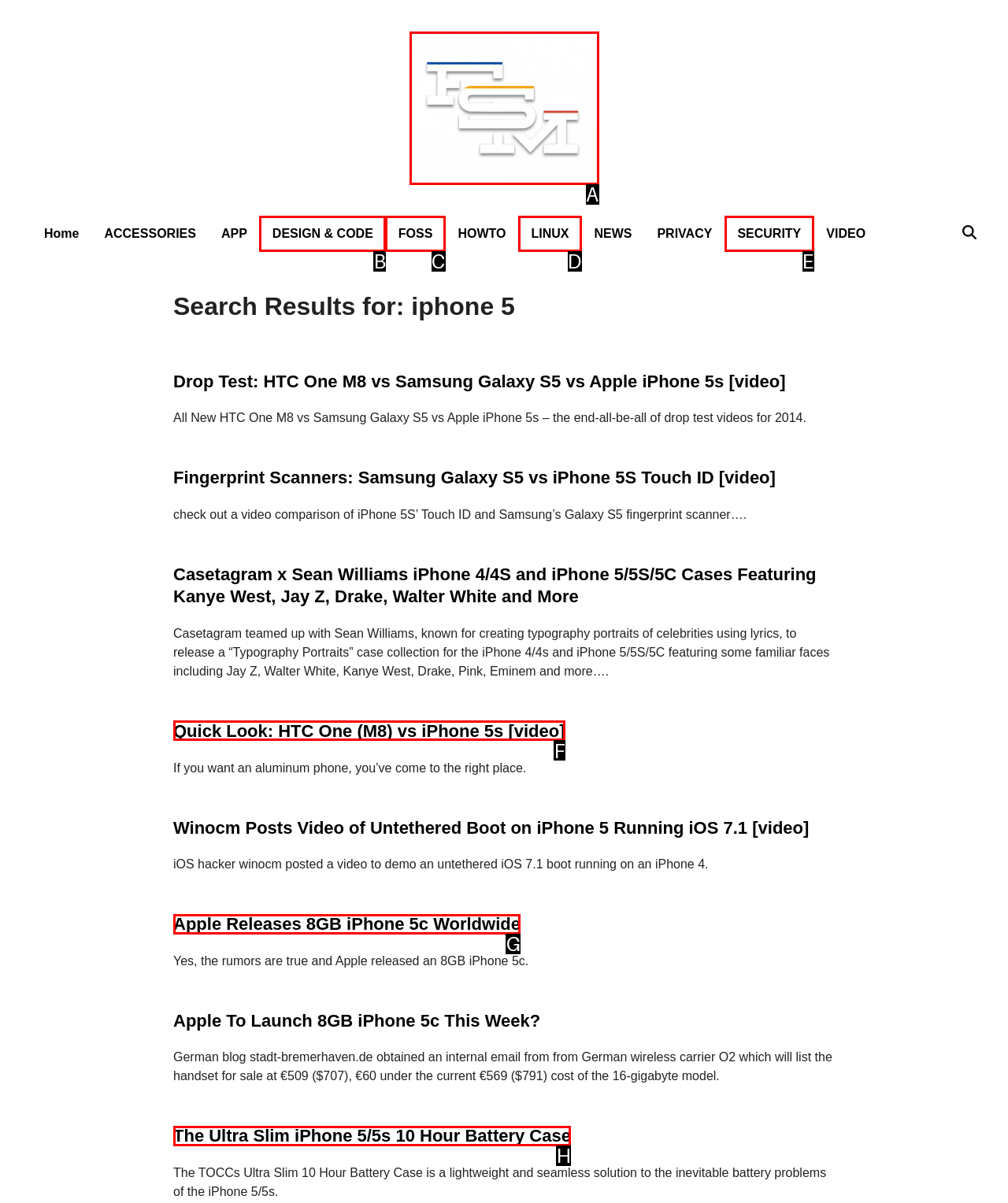Determine which HTML element best suits the description: DESIGN & CODE. Reply with the letter of the matching option.

B